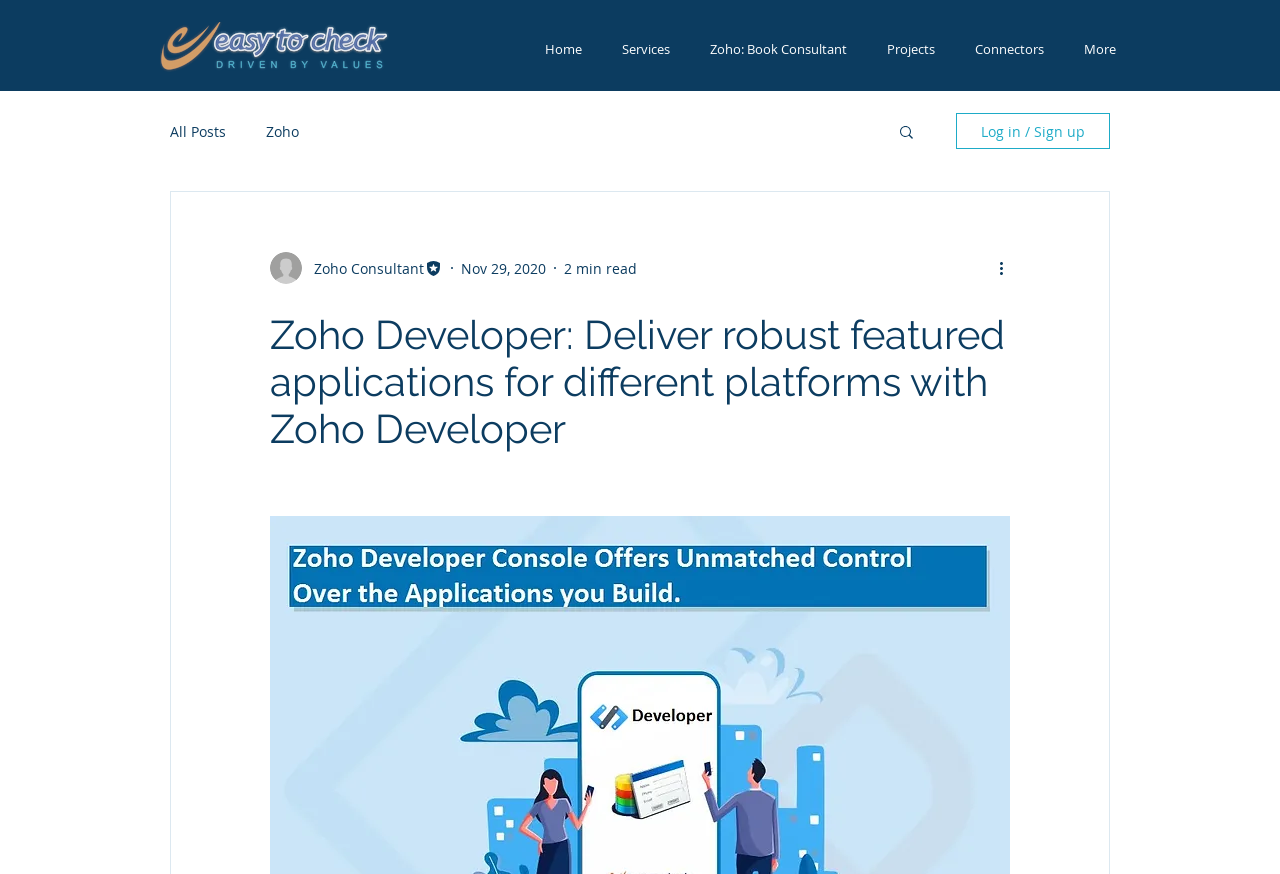Find the bounding box coordinates of the element's region that should be clicked in order to follow the given instruction: "View more actions". The coordinates should consist of four float numbers between 0 and 1, i.e., [left, top, right, bottom].

[0.778, 0.293, 0.797, 0.32]